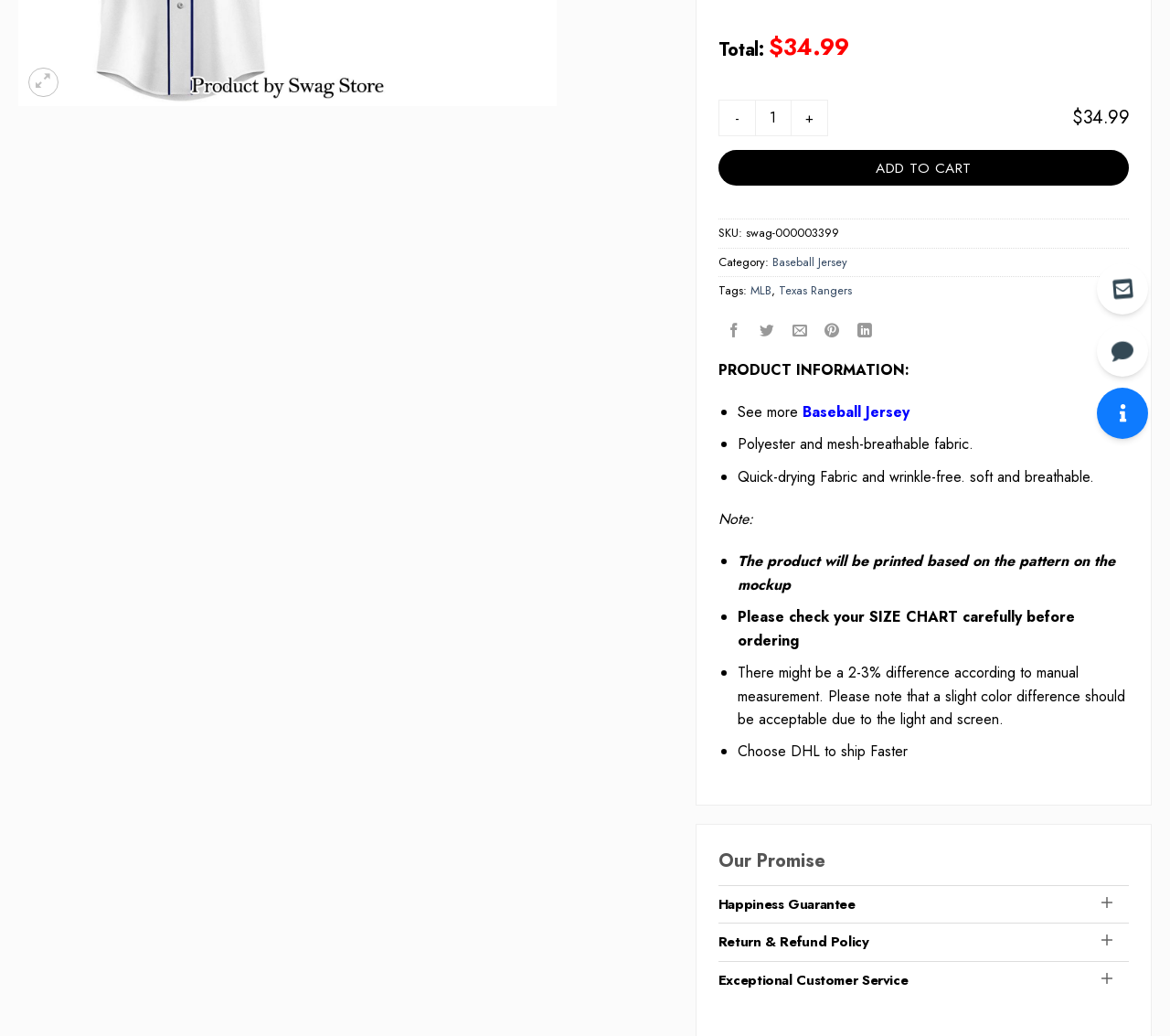Given the description "parent_node: Exceptional Customer Service aria-label="Toggle"", provide the bounding box coordinates of the corresponding UI element.

[0.932, 0.934, 0.961, 0.955]